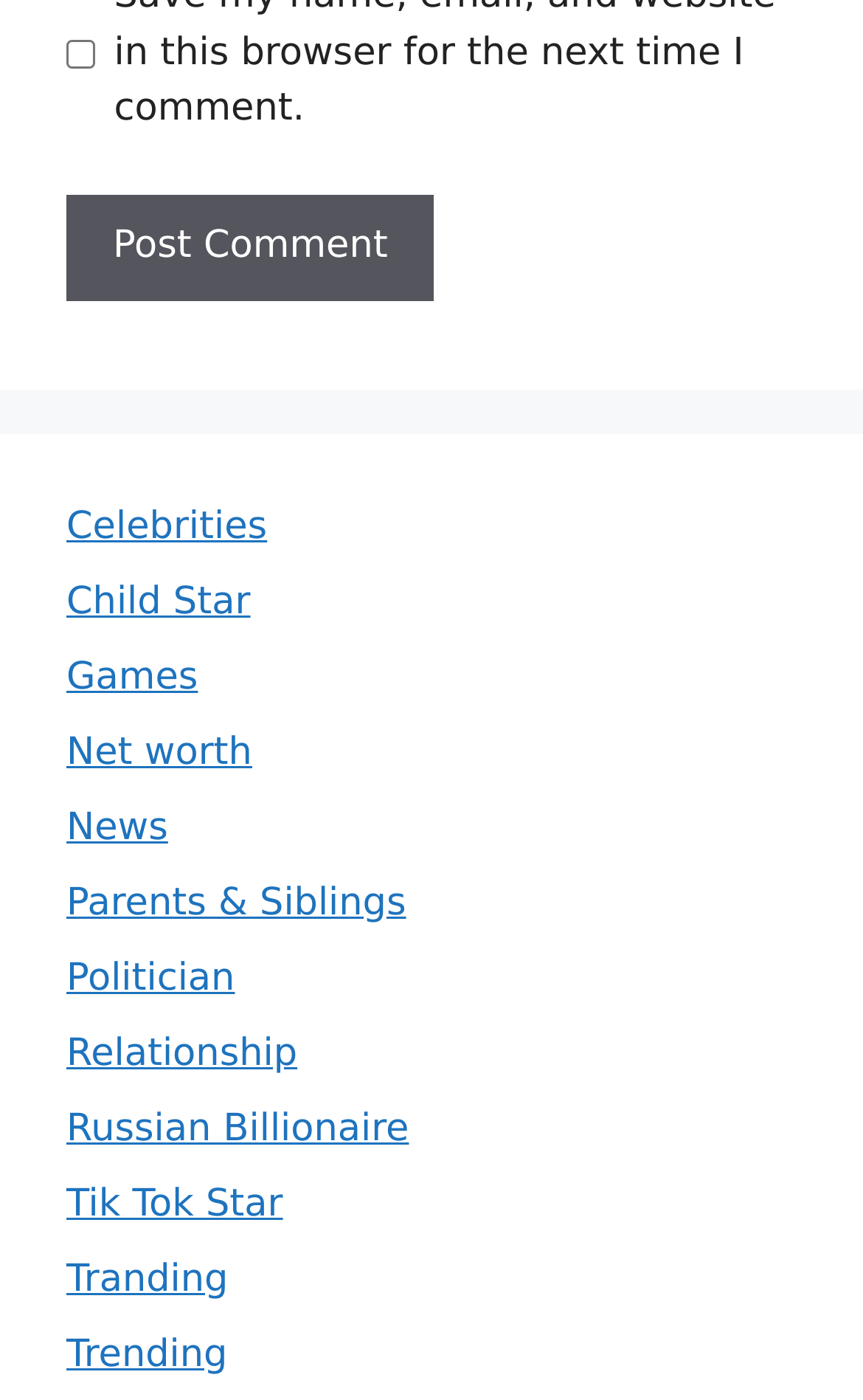Extract the bounding box of the UI element described as: "Net worth".

[0.077, 0.521, 0.292, 0.553]